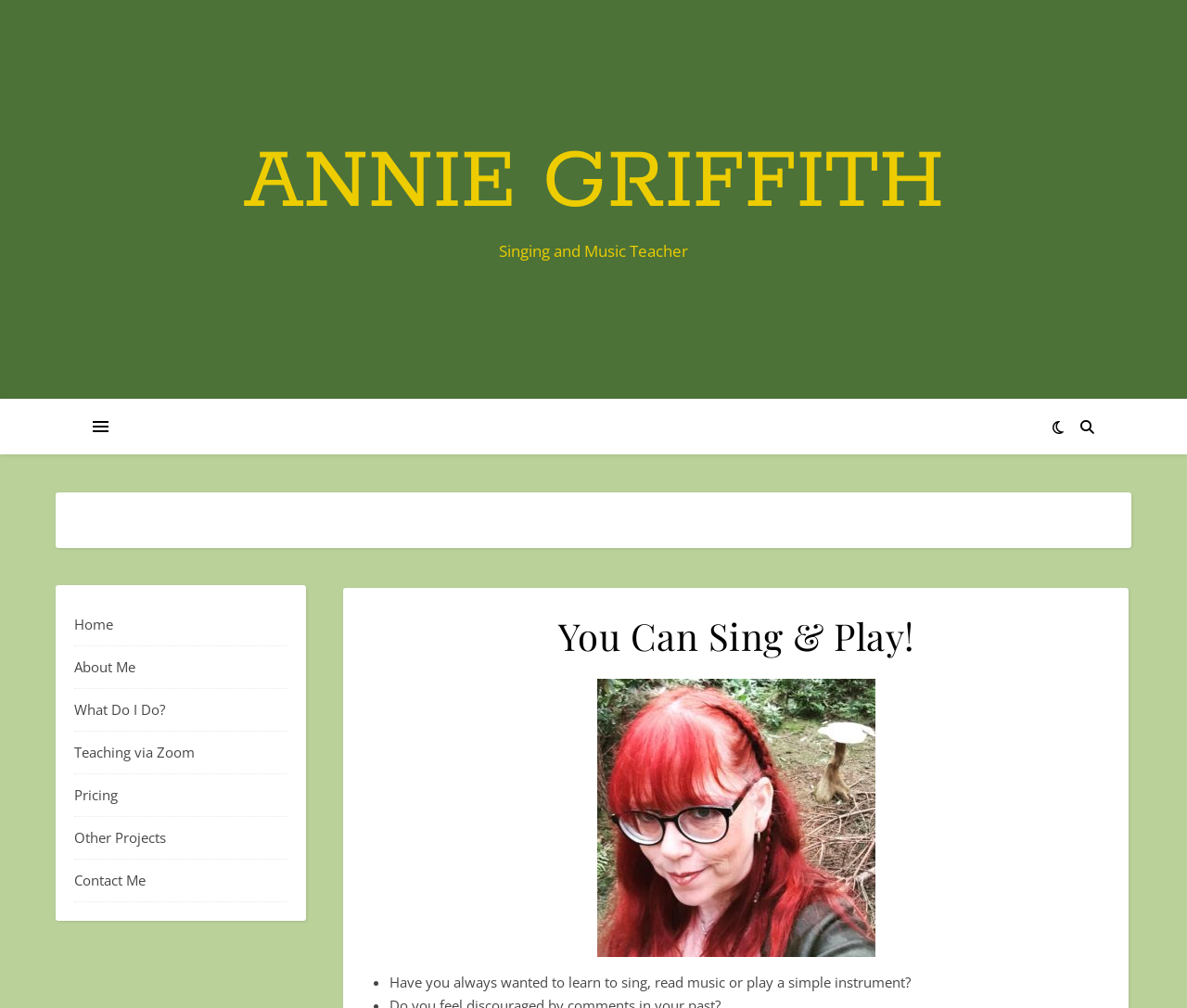How many links are there in the complementary region?
Carefully analyze the image and provide a thorough answer to the question.

The complementary region has 7 links, namely 'Home', 'About Me', 'What Do I Do?', 'Teaching via Zoom', 'Pricing', 'Other Projects', and 'Contact Me', which are all part of the tablist.